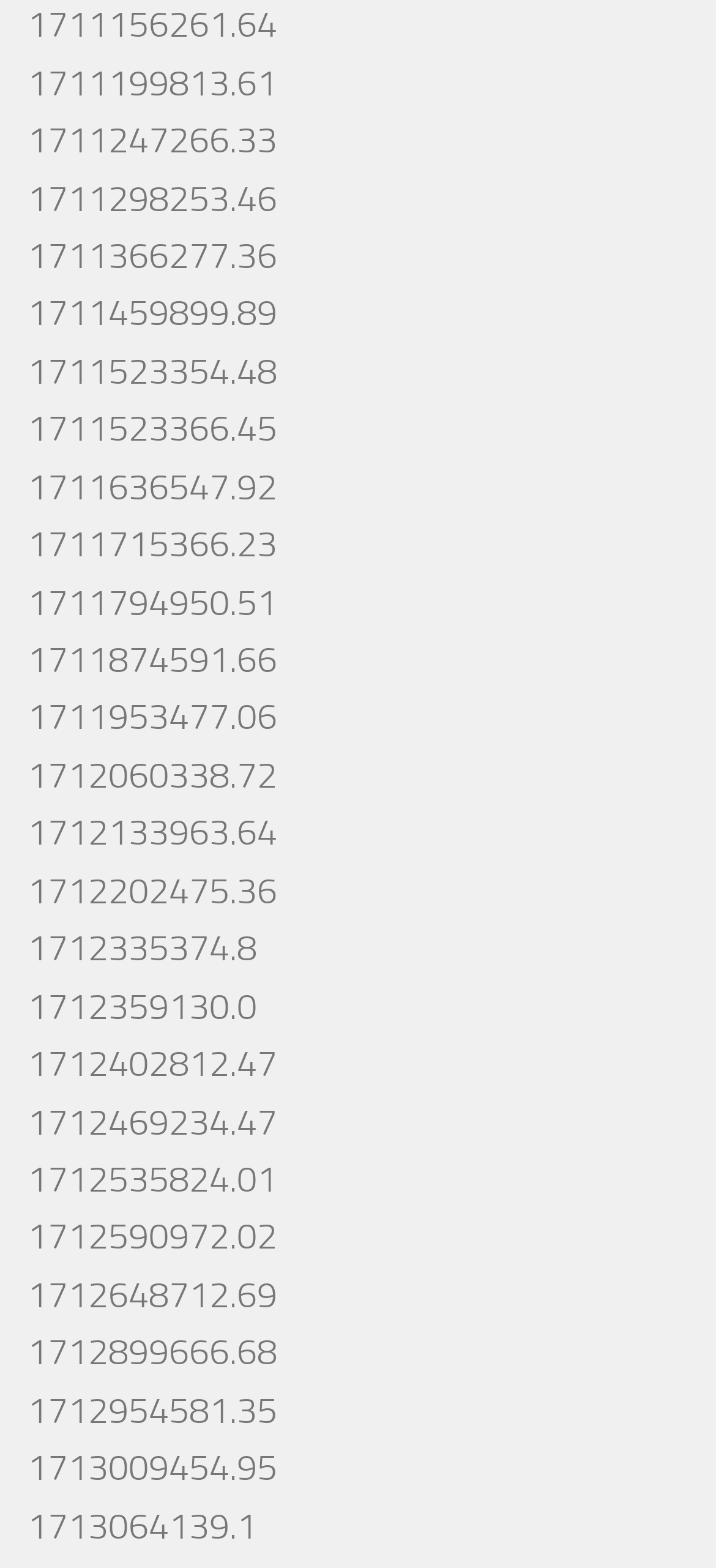Determine the bounding box coordinates of the clickable element to complete this instruction: "access the last link". Provide the coordinates in the format of four float numbers between 0 and 1, [left, top, right, bottom].

[0.038, 0.96, 0.359, 0.987]